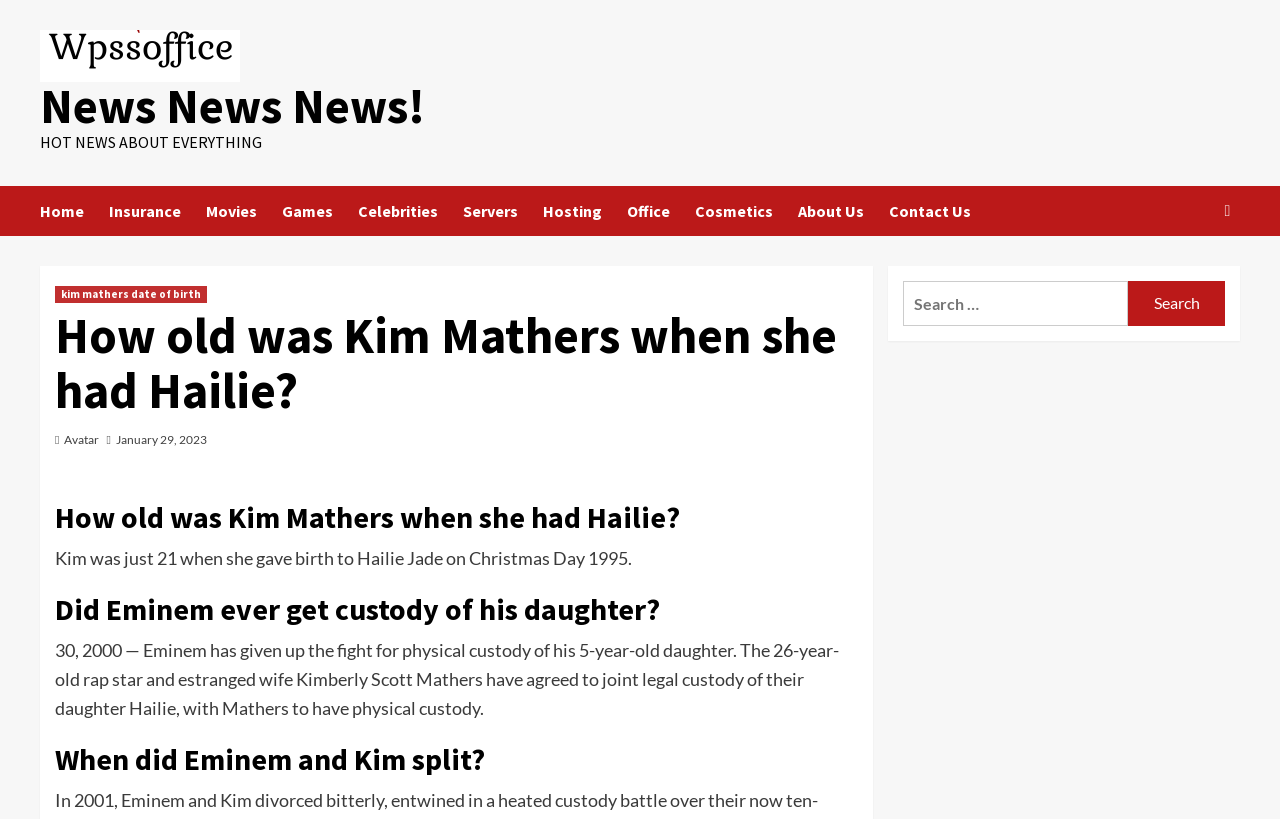Determine the bounding box coordinates for the clickable element to execute this instruction: "Go to Home page". Provide the coordinates as four float numbers between 0 and 1, i.e., [left, top, right, bottom].

[0.031, 0.227, 0.085, 0.288]